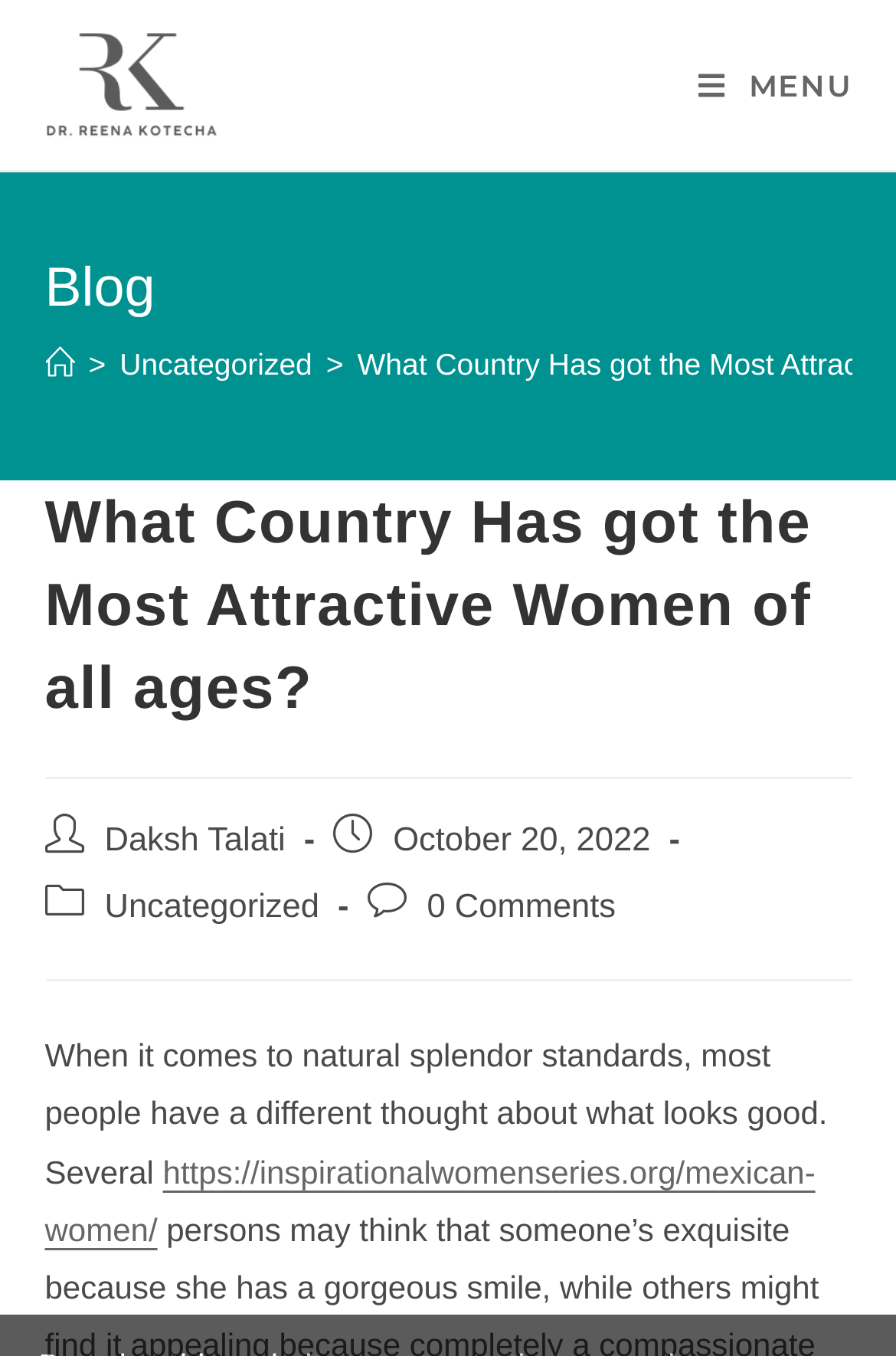What is the category of the current post?
Provide a well-explained and detailed answer to the question.

I found the category by looking at the section that displays post metadata, where it says 'Post category:' followed by the link 'Uncategorized'.